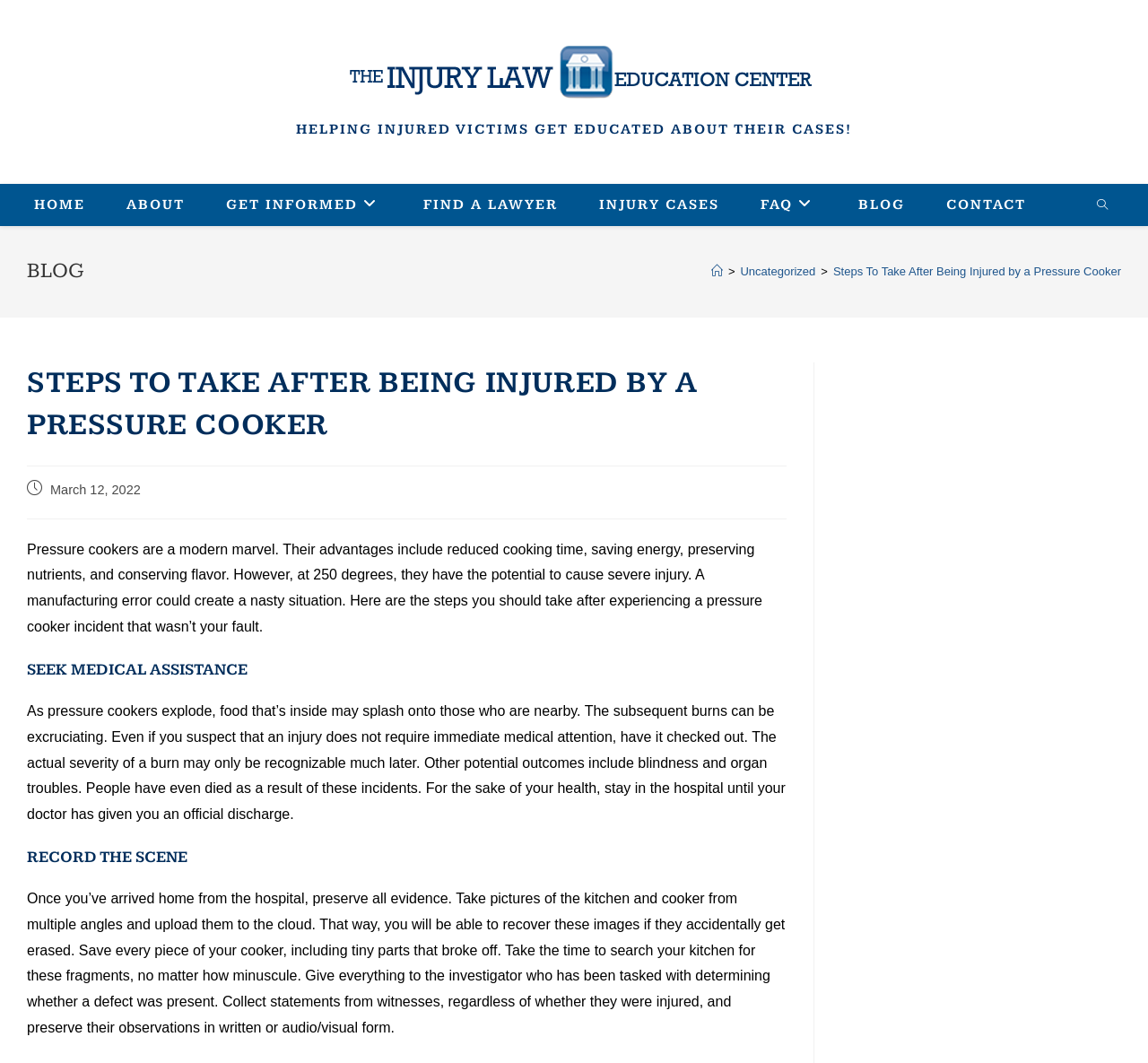Find the bounding box coordinates of the element I should click to carry out the following instruction: "Click the 'The Injury Law Education Center' link".

[0.276, 0.061, 0.724, 0.076]